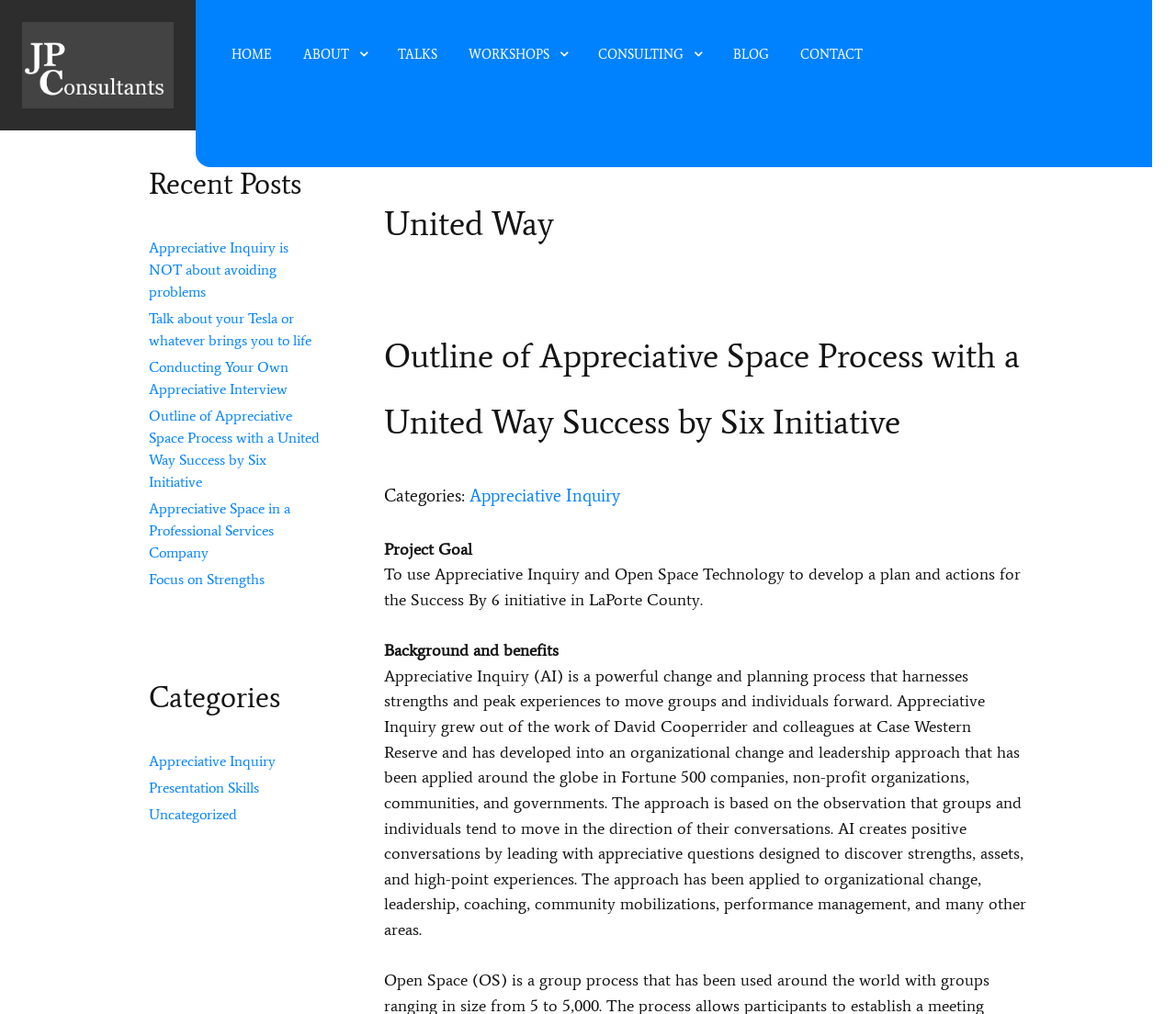Kindly determine the bounding box coordinates for the clickable area to achieve the given instruction: "check project goal".

[0.327, 0.531, 0.402, 0.551]